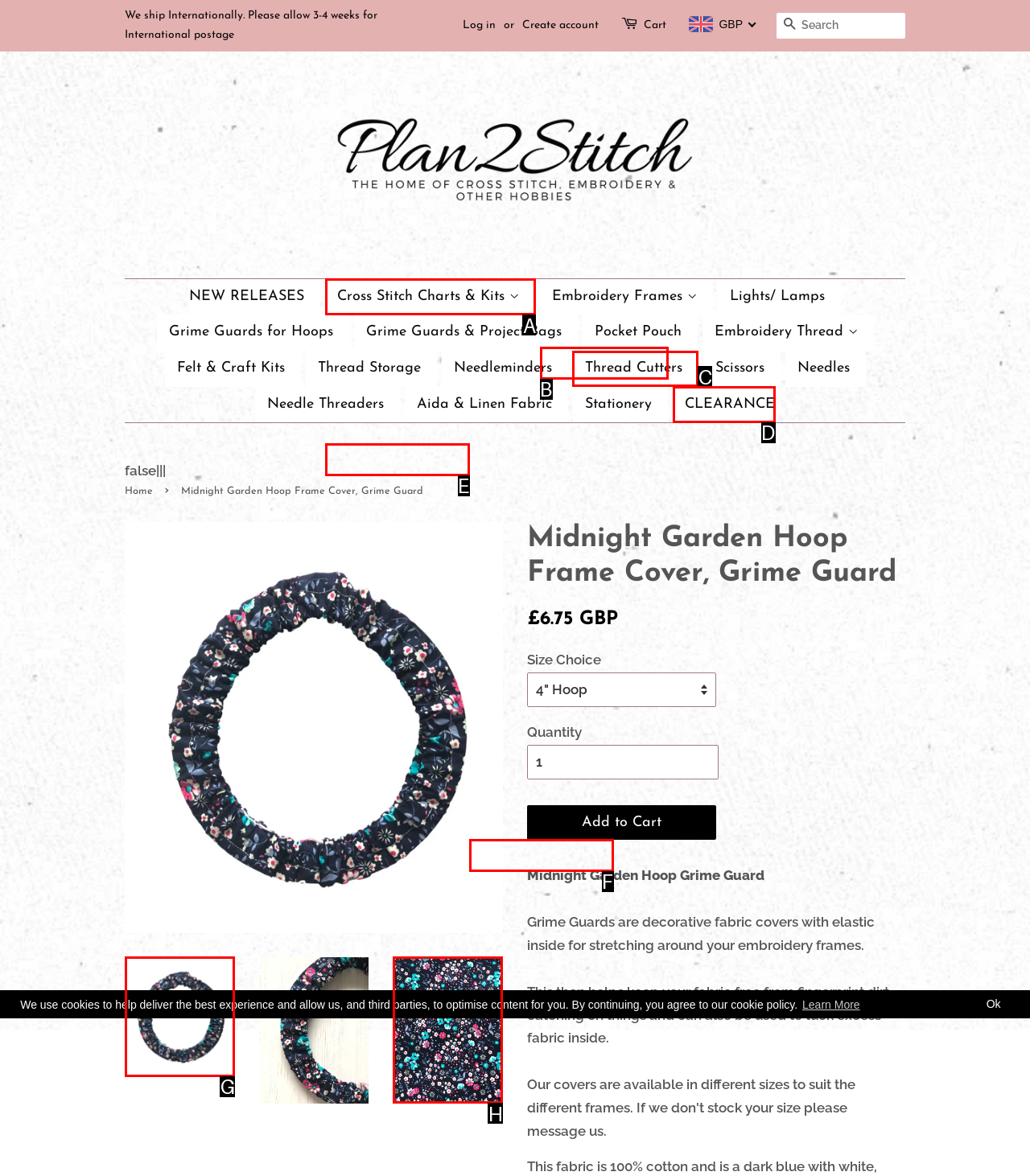Point out the correct UI element to click to carry out this instruction: Read the audio commentary of Silent Night, Deadly Night
Answer with the letter of the chosen option from the provided choices directly.

None